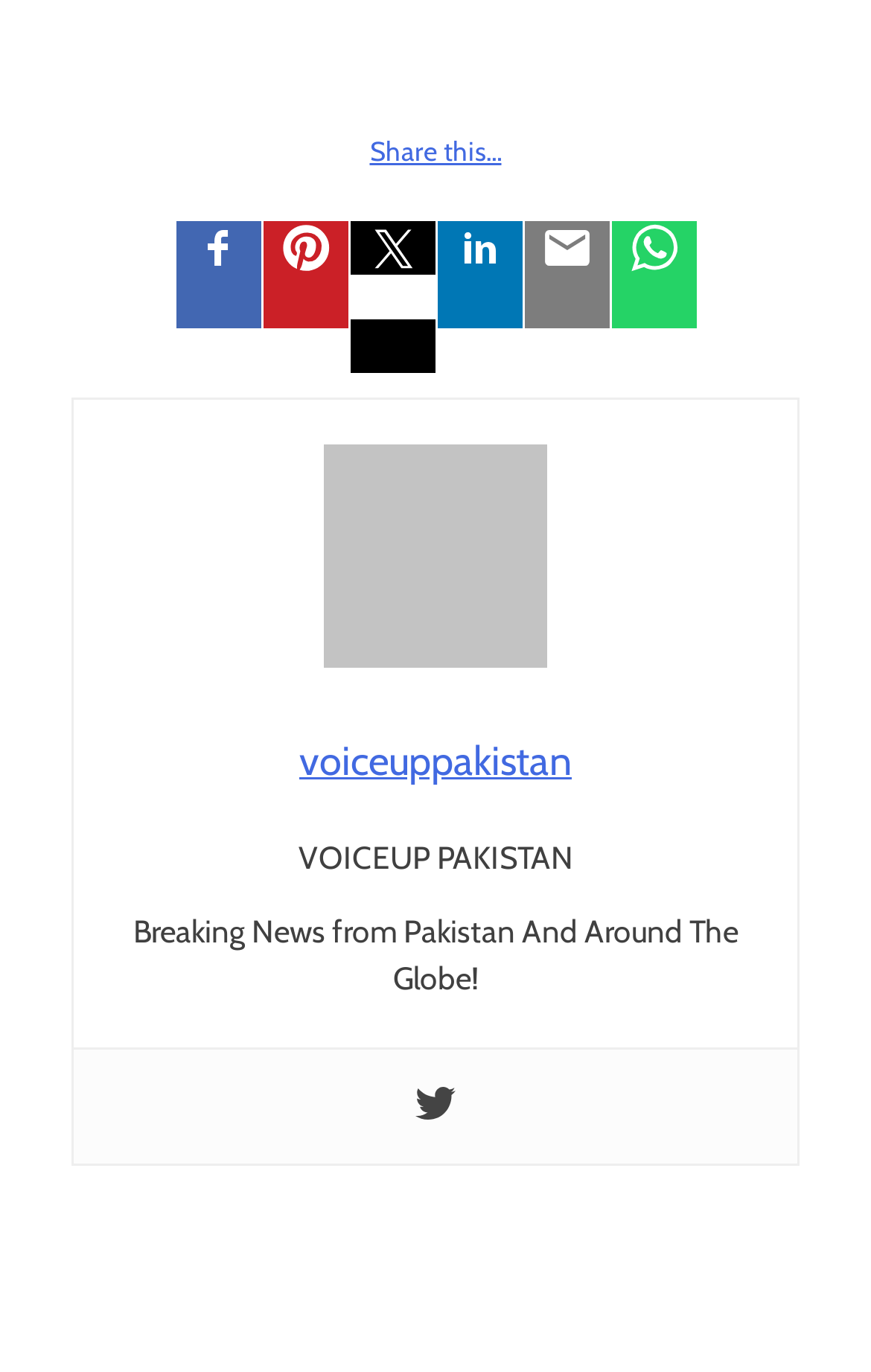What type of news does the website provide?
Provide an in-depth and detailed answer to the question.

The type of news provided by the website can be determined by looking at the static text element with the content 'Breaking News from Pakistan And Around The Globe!' located below the website's name.